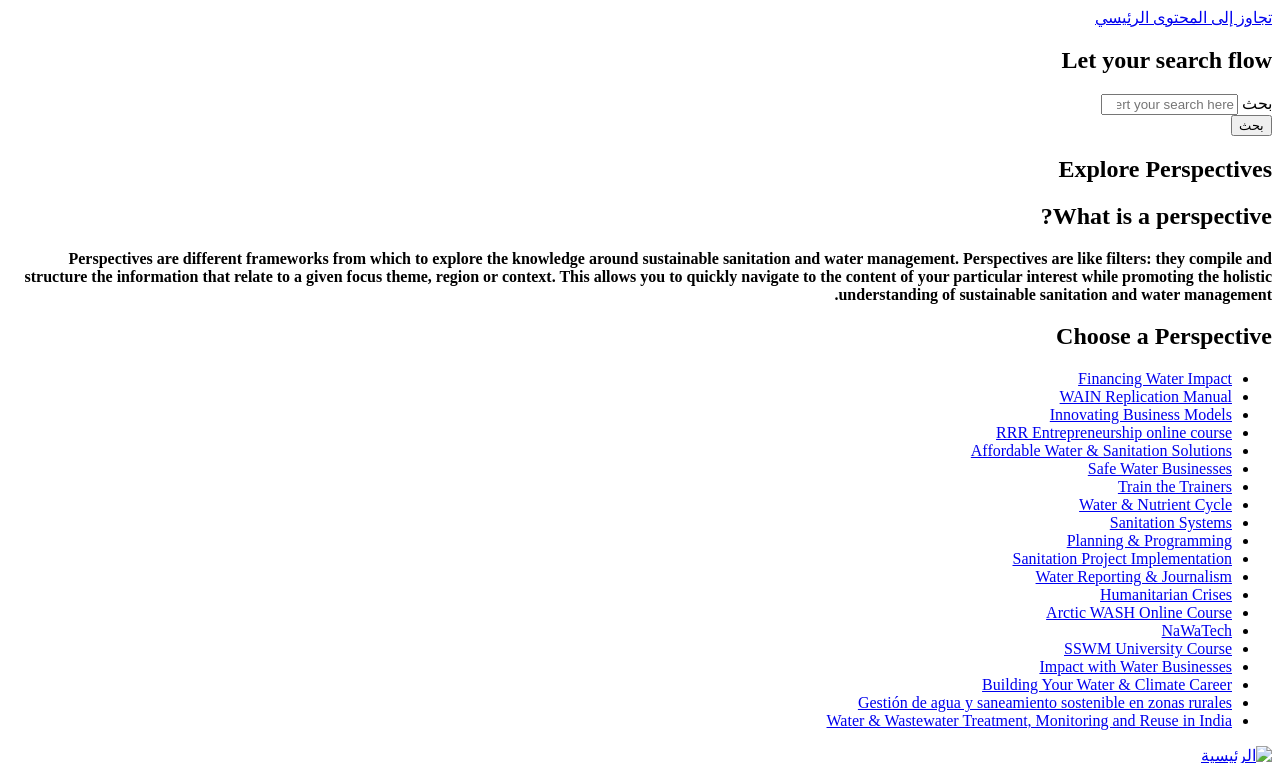Given the element description: "تجاوز إلى المحتوى الرئيسي", predict the bounding box coordinates of this UI element. The coordinates must be four float numbers between 0 and 1, given as [left, top, right, bottom].

[0.855, 0.012, 0.994, 0.034]